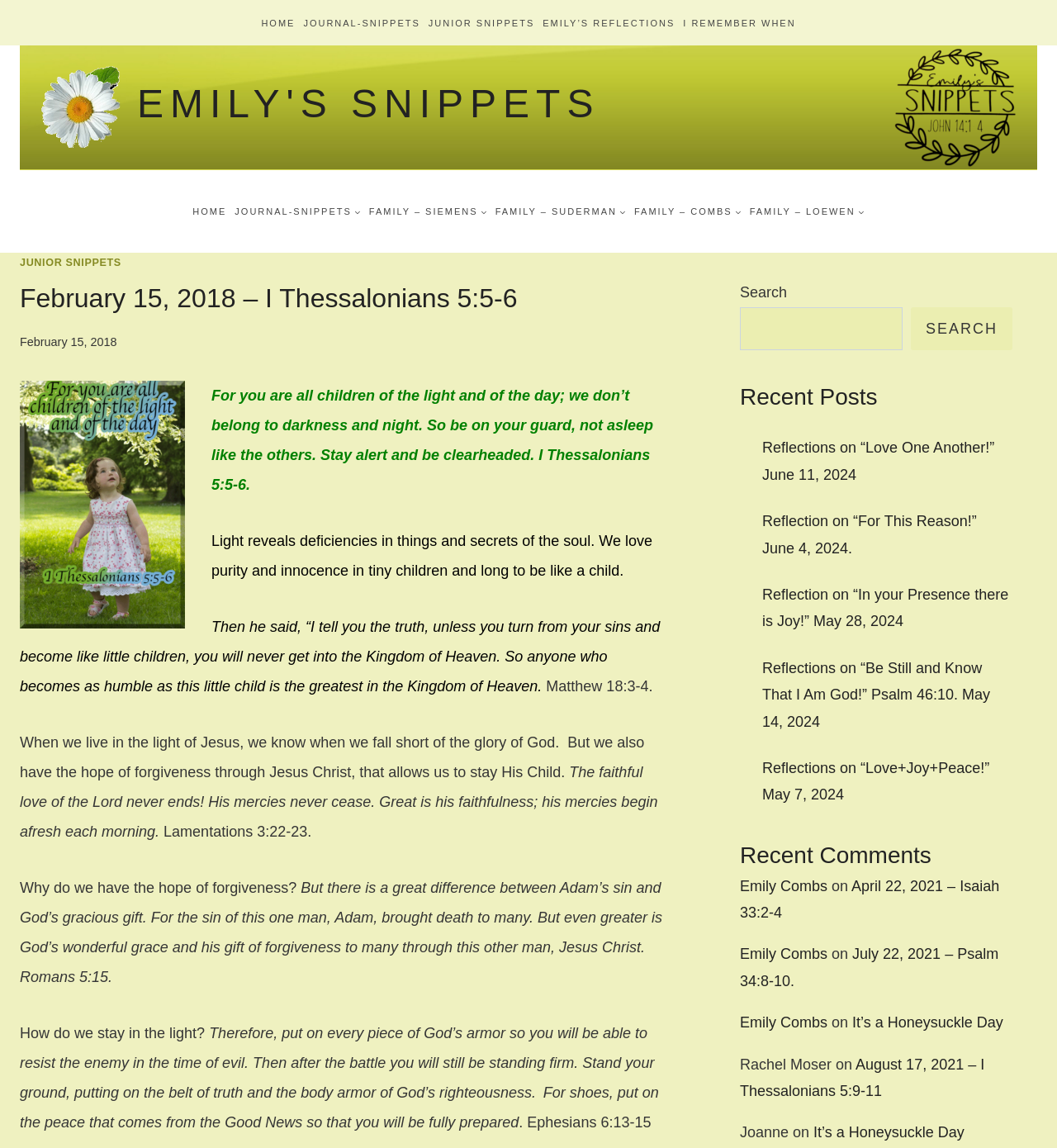Reply to the question with a brief word or phrase: How many navigation menus are on the webpage?

2